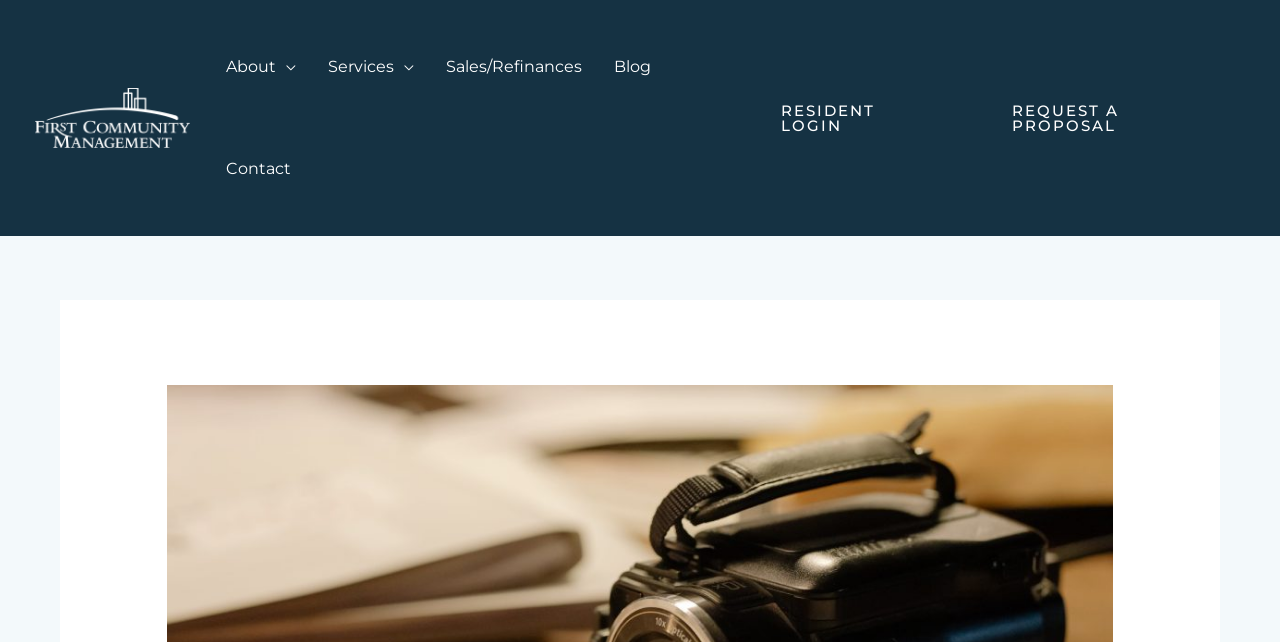Find the bounding box coordinates of the clickable region needed to perform the following instruction: "visit Sales/Refinances page". The coordinates should be provided as four float numbers between 0 and 1, i.e., [left, top, right, bottom].

[0.336, 0.025, 0.467, 0.184]